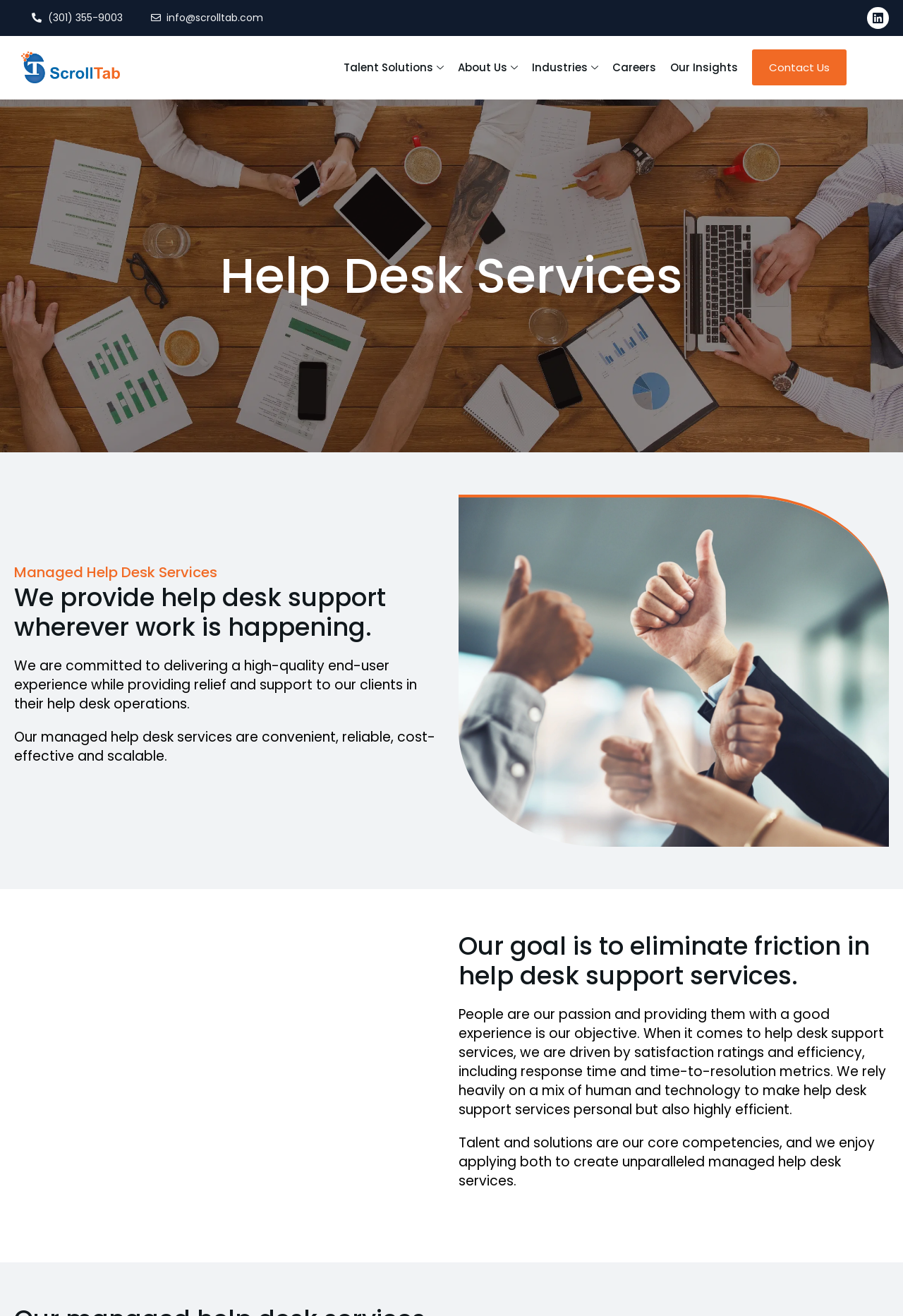Determine the bounding box coordinates of the clickable region to execute the instruction: "Become a donor". The coordinates should be four float numbers between 0 and 1, denoted as [left, top, right, bottom].

None